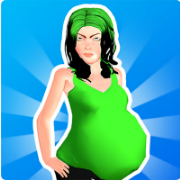Detail the scene shown in the image extensively.

The image features a stylized character from the game "Who is Daddy?" displayed prominently against a vibrant blue backdrop. The character, depicted as a pregnant woman, is wearing a bright green top and has long black hair styled with a green headband. Her expression appears serious, creating a striking contrast with the playful nature of the game. This game's theme revolves around helping a pregnant mom choose the right dad while managing various challenges, such as making healthy food choices and collecting items. The image encapsulates the game's unique blend of fun and responsibility, inviting players to engage in this interactive experience on Lagged.com.